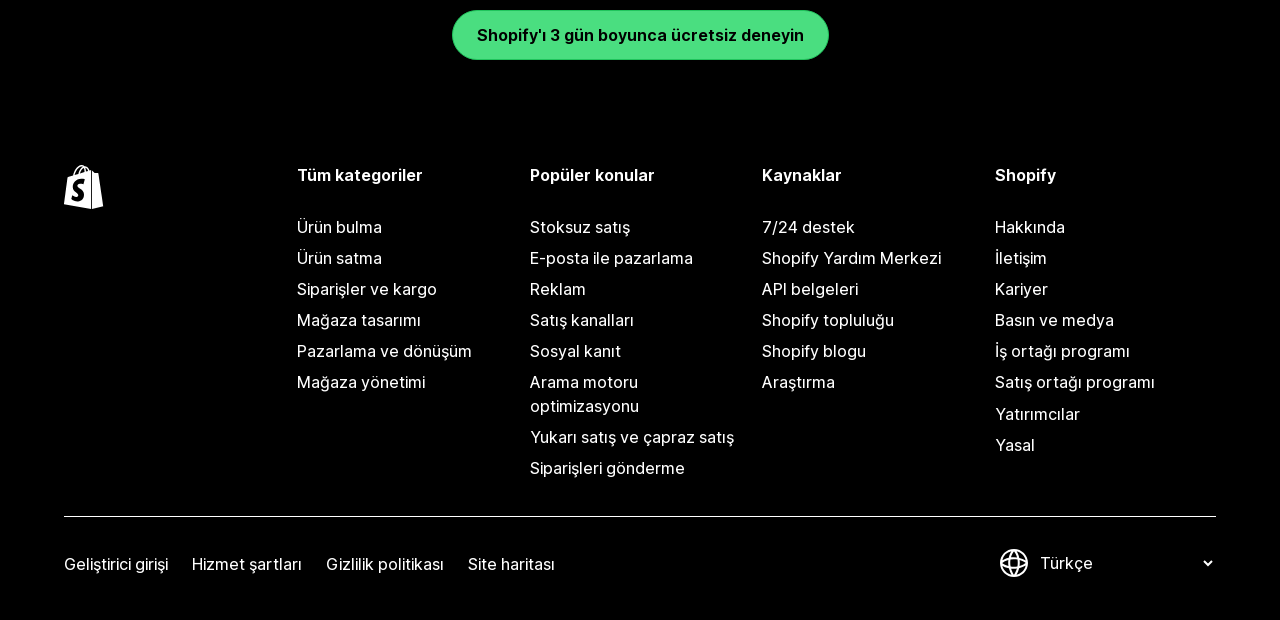Provide a one-word or one-phrase answer to the question:
What language options are available on this website?

Multiple languages